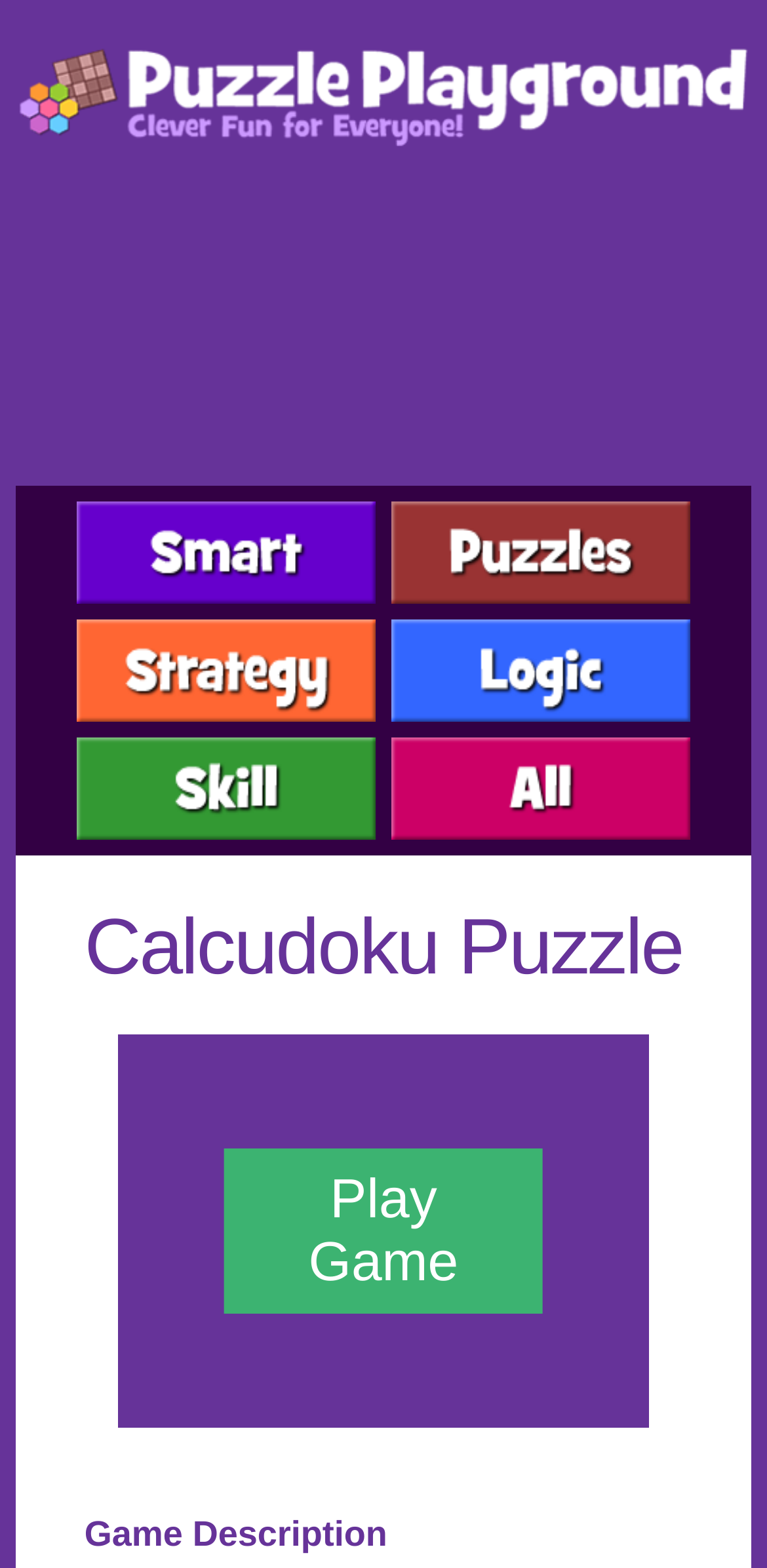Locate the bounding box coordinates of the clickable region necessary to complete the following instruction: "Play the Calcudoku Puzzle game". Provide the coordinates in the format of four float numbers between 0 and 1, i.e., [left, top, right, bottom].

[0.292, 0.732, 0.708, 0.838]